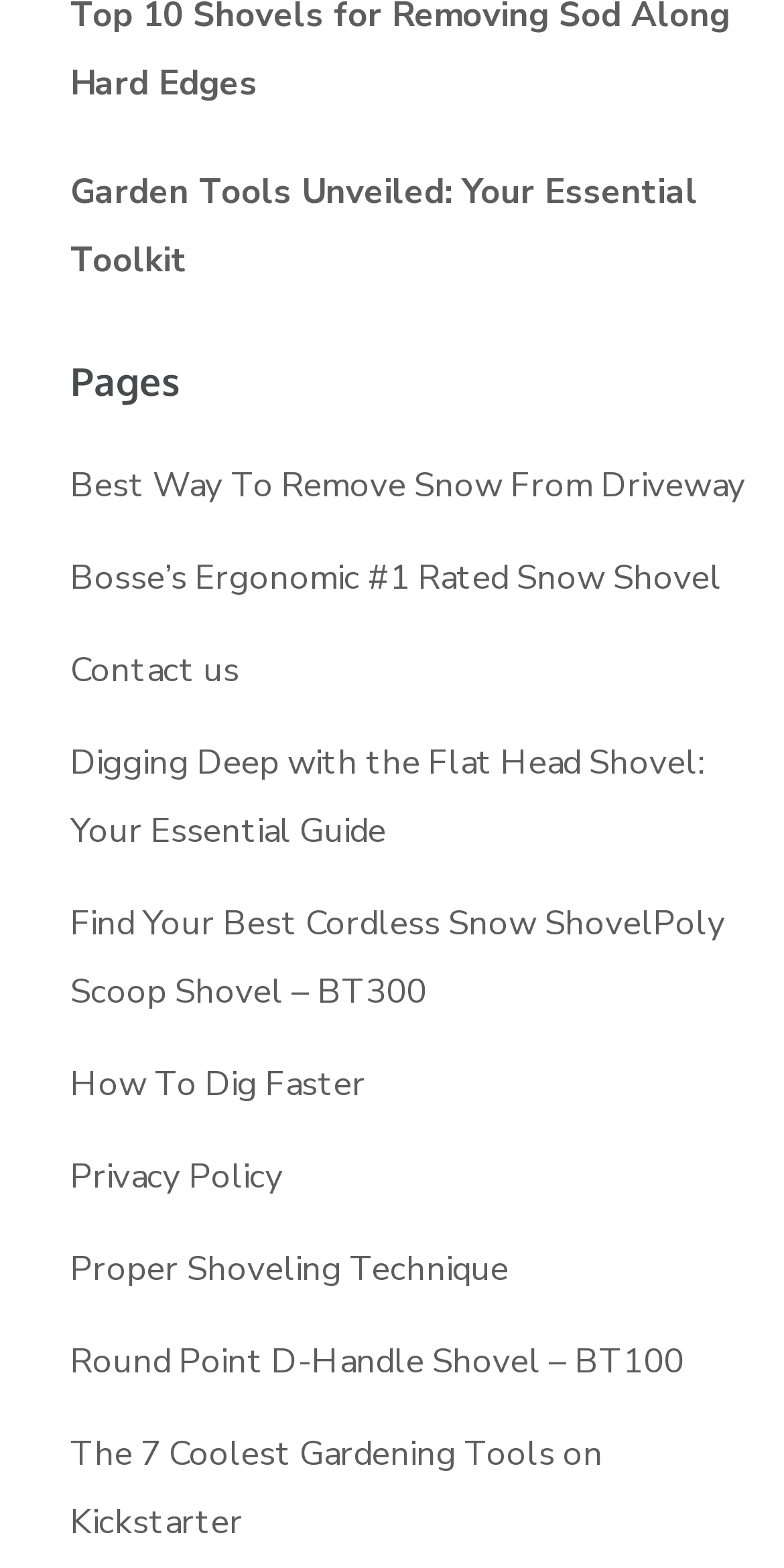Determine the bounding box coordinates of the clickable element to achieve the following action: 'View the page about the coolest gardening tools on Kickstarter'. Provide the coordinates as four float values between 0 and 1, formatted as [left, top, right, bottom].

[0.09, 0.913, 0.769, 0.986]